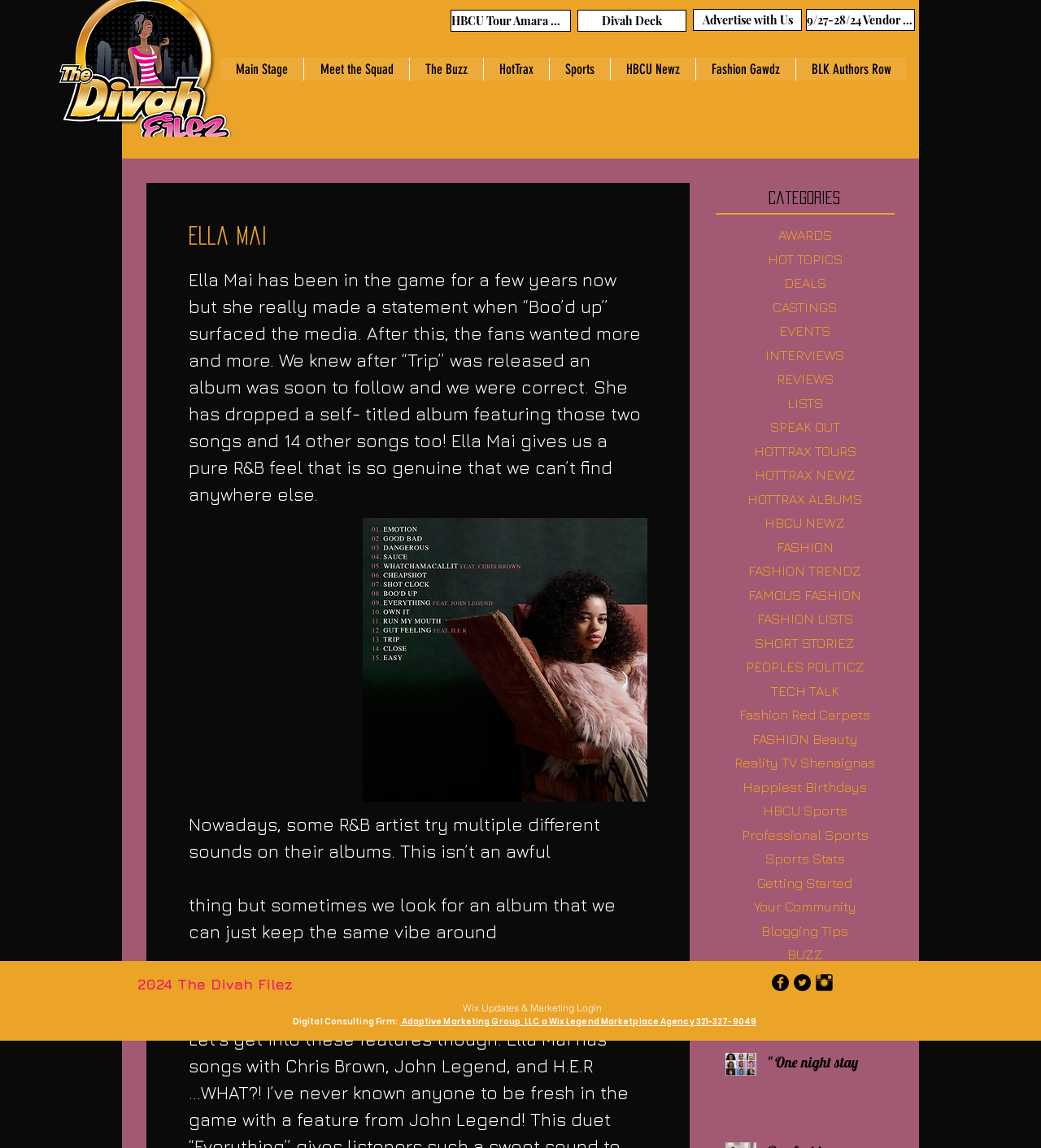What is the name of the website or blog?
Using the image, provide a detailed and thorough answer to the question.

The webpage has a footer section with the text '2024 The Divah Filez' which indicates that the name of the website or blog is The Divah Filez.